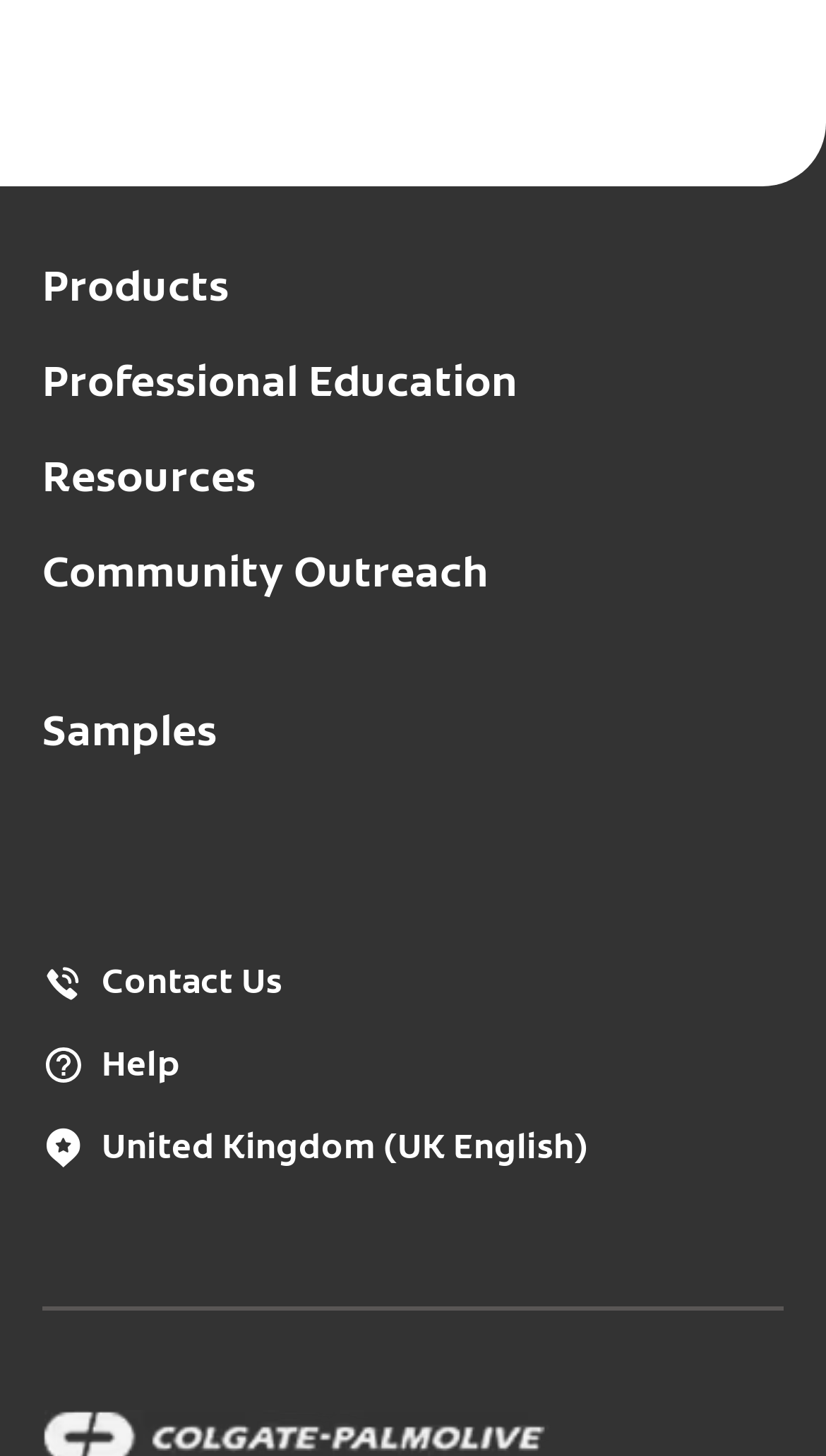What is the first menu item?
Refer to the image and answer the question using a single word or phrase.

Products